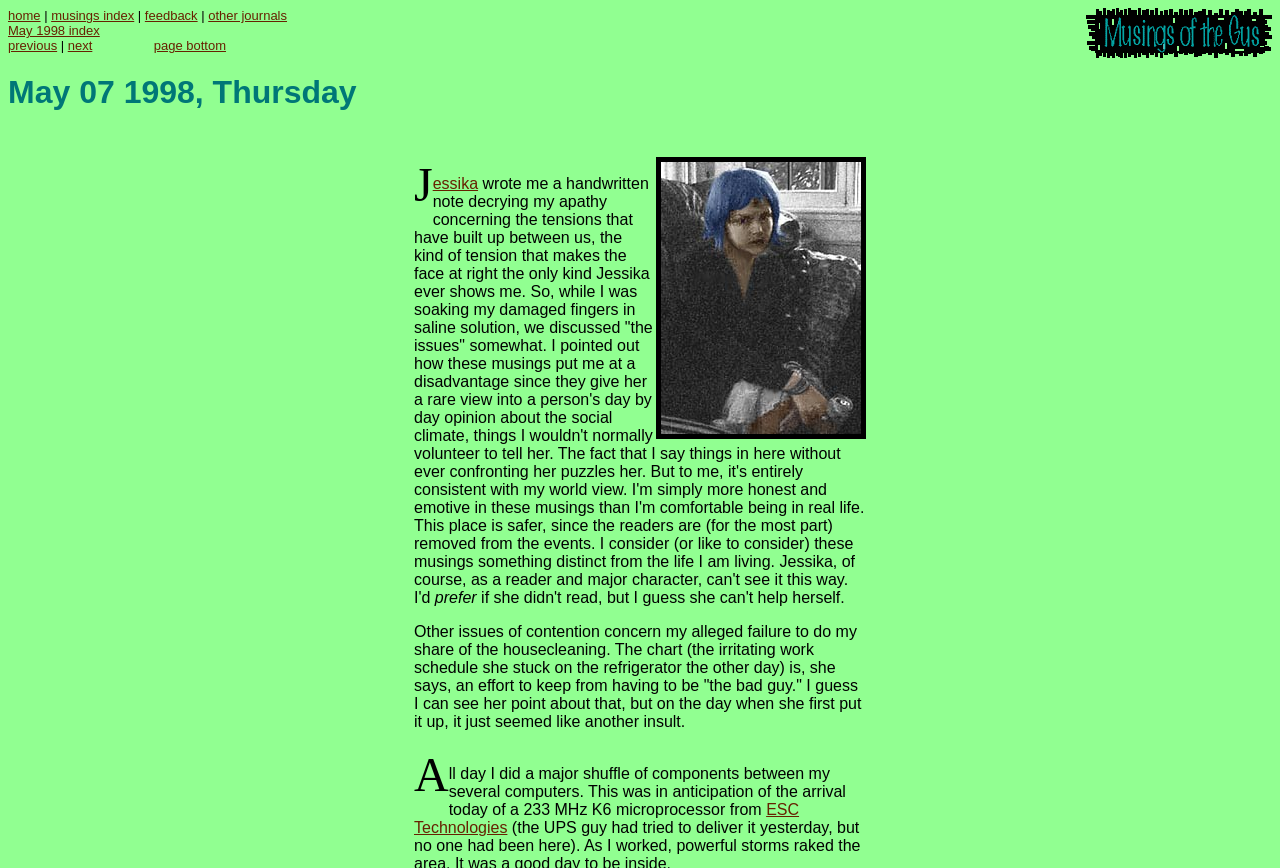Answer the question with a single word or phrase: 
What is the microprocessor mentioned in the journal entry?

233 MHz K6